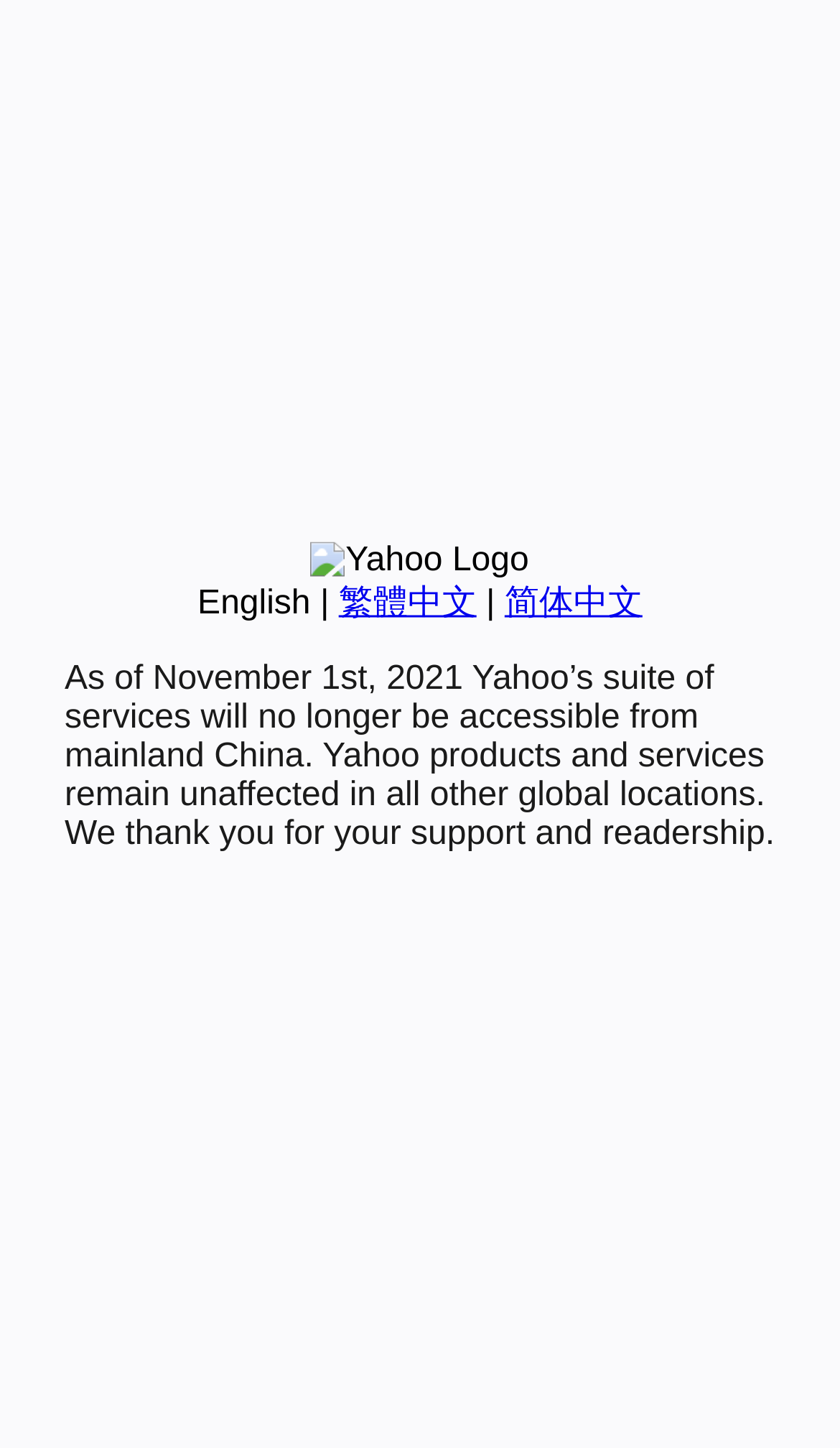Identify and provide the bounding box coordinates of the UI element described: "繁體中文". The coordinates should be formatted as [left, top, right, bottom], with each number being a float between 0 and 1.

[0.403, 0.404, 0.567, 0.429]